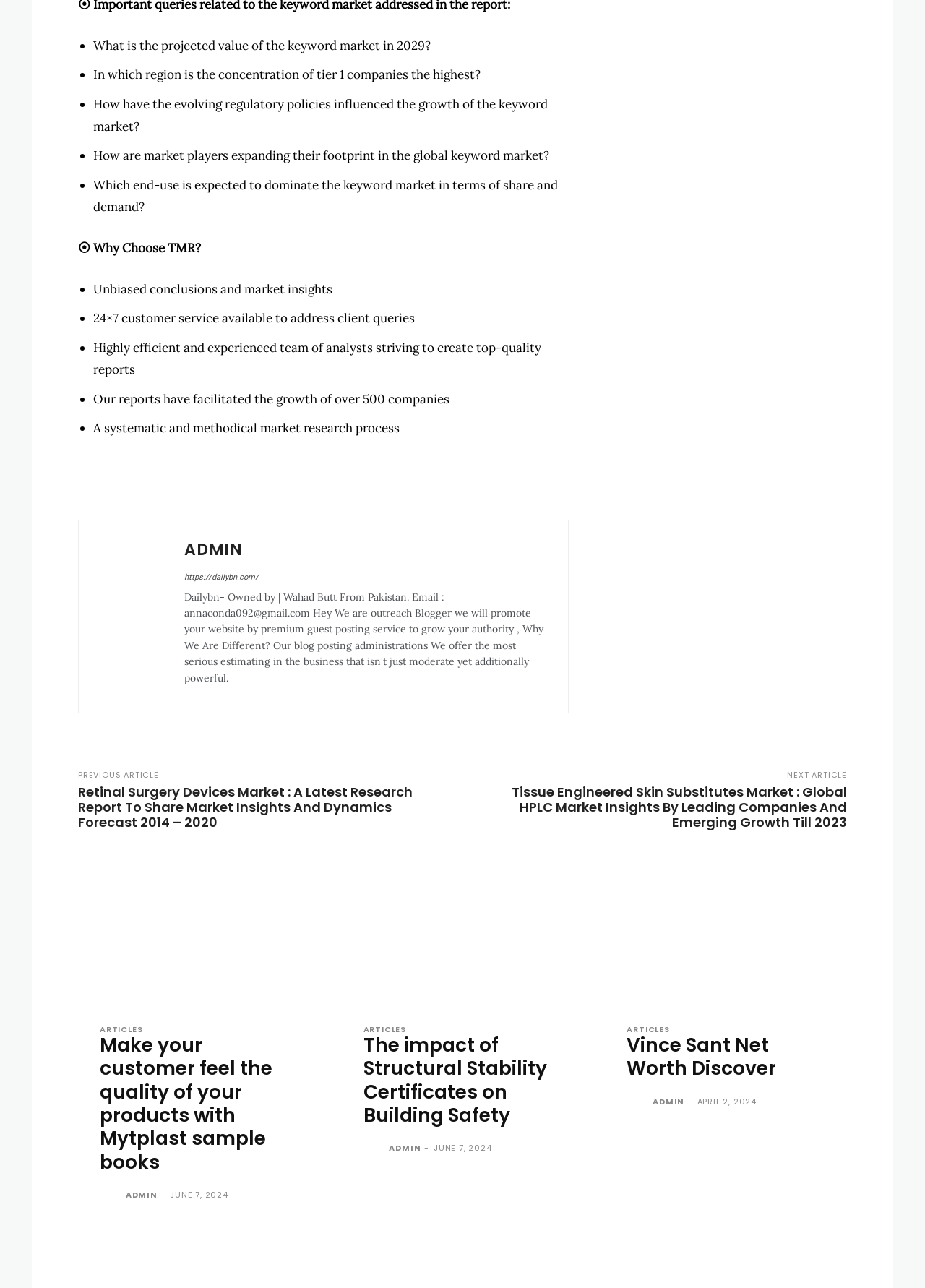Determine the bounding box coordinates of the area to click in order to meet this instruction: "Check the time of the article 'The impact of Structural Stability Certificates on Building Safety'".

[0.184, 0.923, 0.247, 0.932]